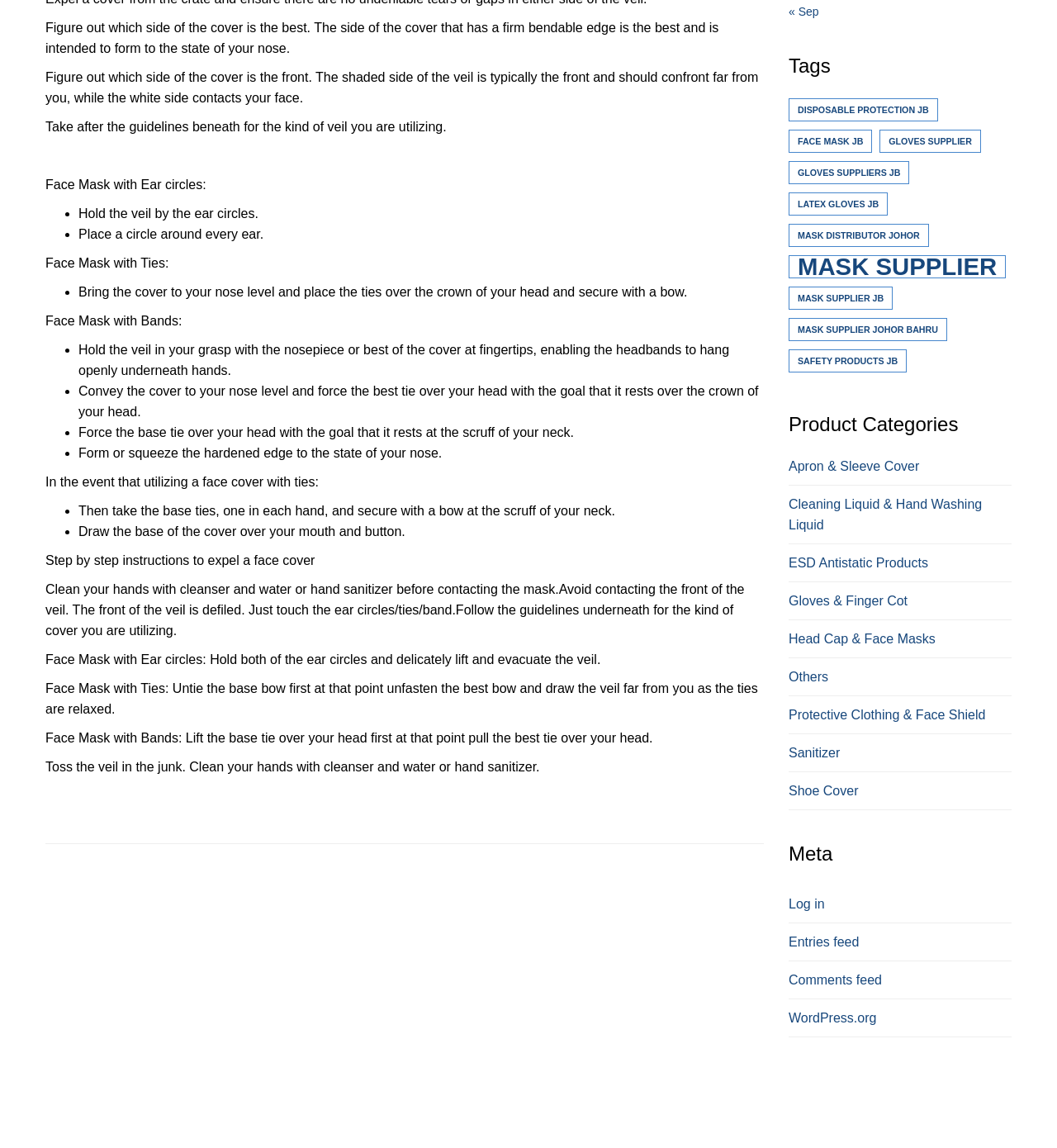What is the first step in putting on a face mask with bands?
Please look at the screenshot and answer in one word or a short phrase.

Hold the mask in your hand